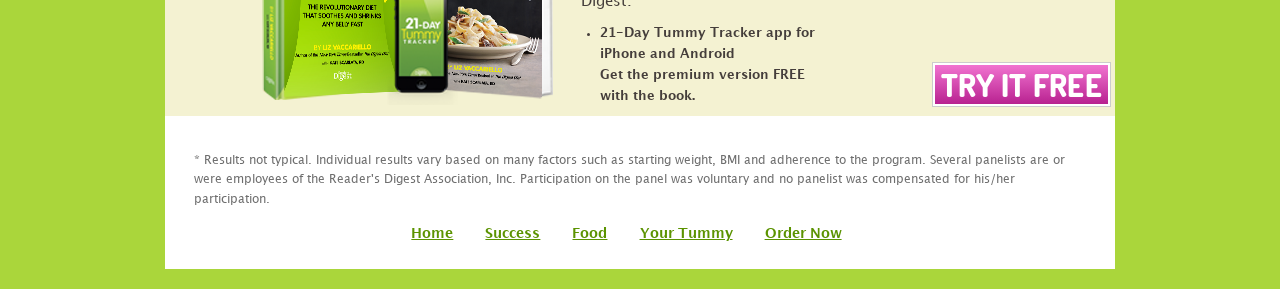Please answer the following question using a single word or phrase: 
How many navigation links are available?

5